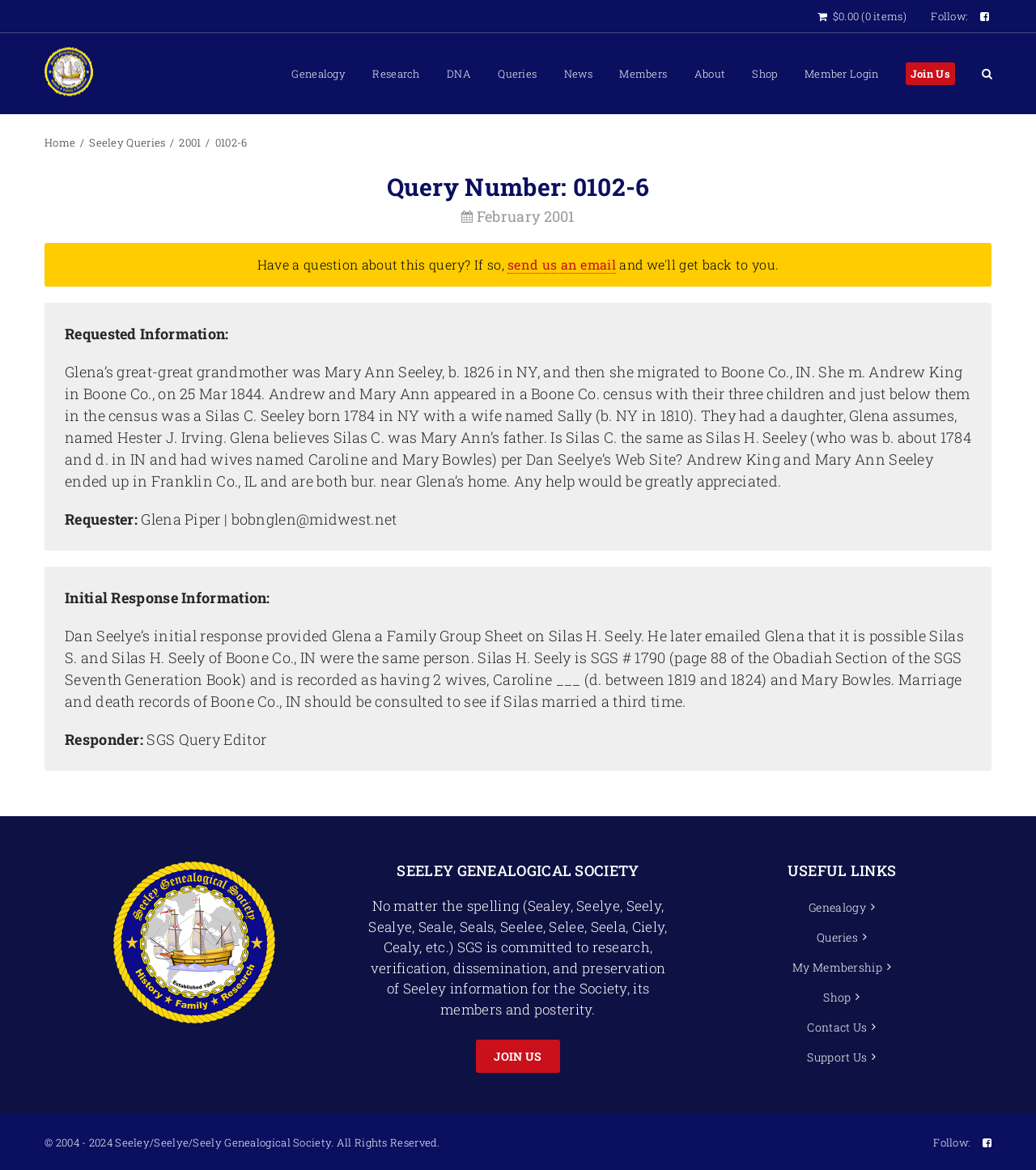Please provide a comprehensive response to the question below by analyzing the image: 
What is the purpose of the Seeley Genealogical Society?

The purpose of the Seeley Genealogical Society can be found in the StaticText element 'No matter the spelling (Sealey, Seelye, Seely, Sealye, Seale, Seals, Seelee, Selee, Seela, Ciely, Cealy, etc.) SGS is committed to research, verification, dissemination, and preservation of Seeley information for the Society, its members and posterity.' which explains the society's commitment to researching and preserving Seeley information.